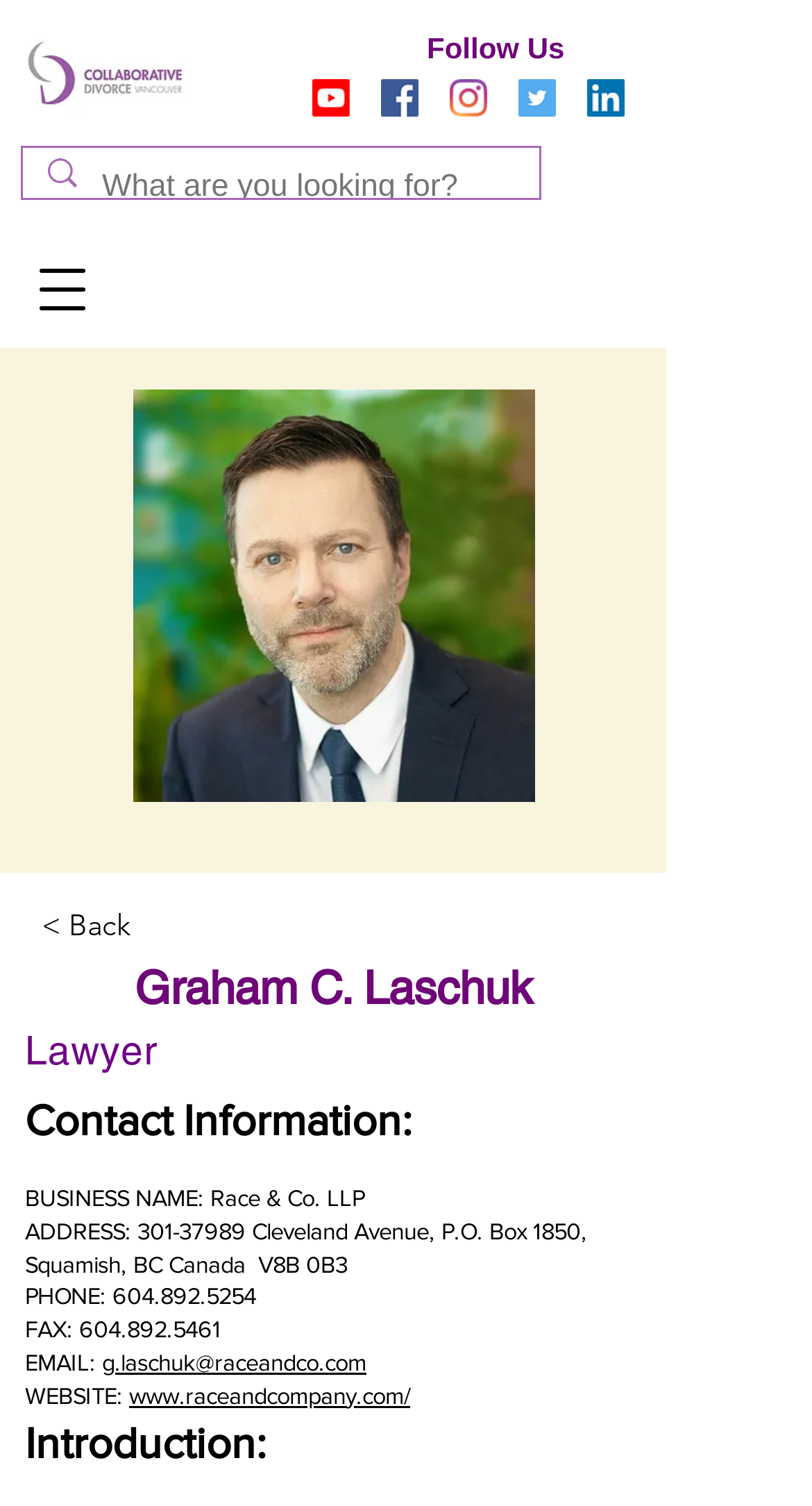Predict the bounding box of the UI element based on the description: "< Back". The coordinates should be four float numbers between 0 and 1, formatted as [left, top, right, bottom].

[0.051, 0.592, 0.359, 0.639]